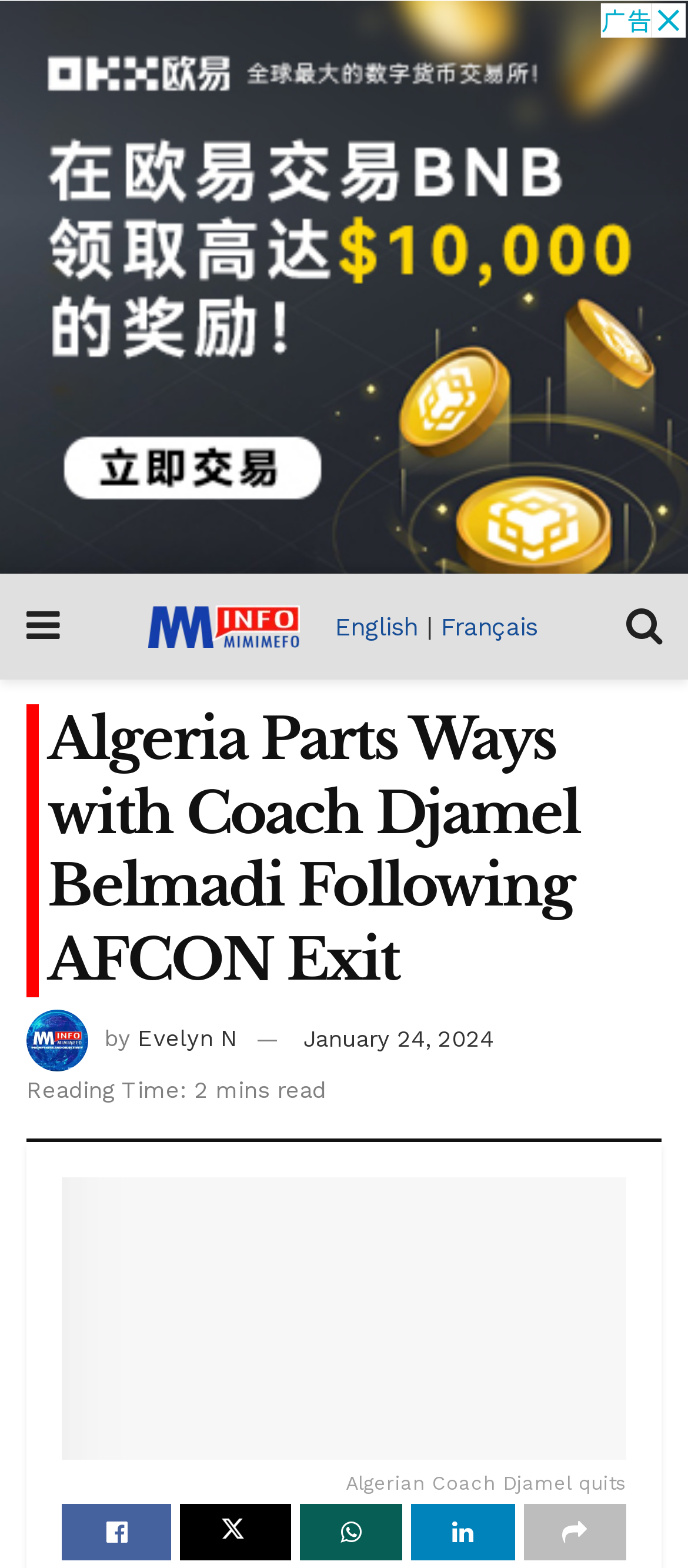Please provide the bounding box coordinate of the region that matches the element description: alt="Mimi Mefo Info". Coordinates should be in the format (top-left x, top-left y, bottom-right x, bottom-right y) and all values should be between 0 and 1.

[0.216, 0.386, 0.435, 0.413]